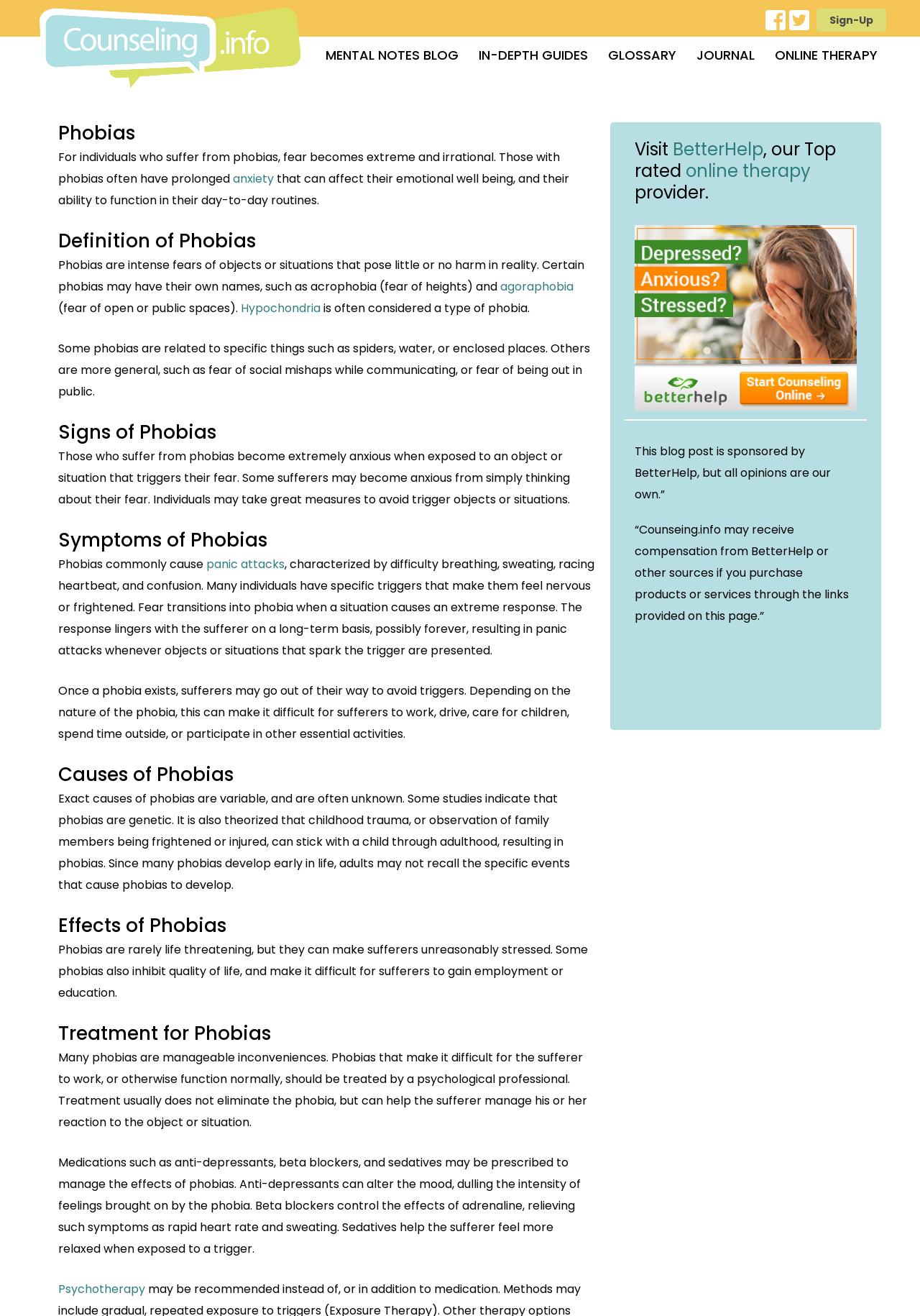What is the name of the online therapy provider mentioned on the webpage?
Use the image to give a comprehensive and detailed response to the question.

The webpage mentions BetterHelp as the top-rated online therapy provider, and there are links and images related to BetterHelp on the webpage.